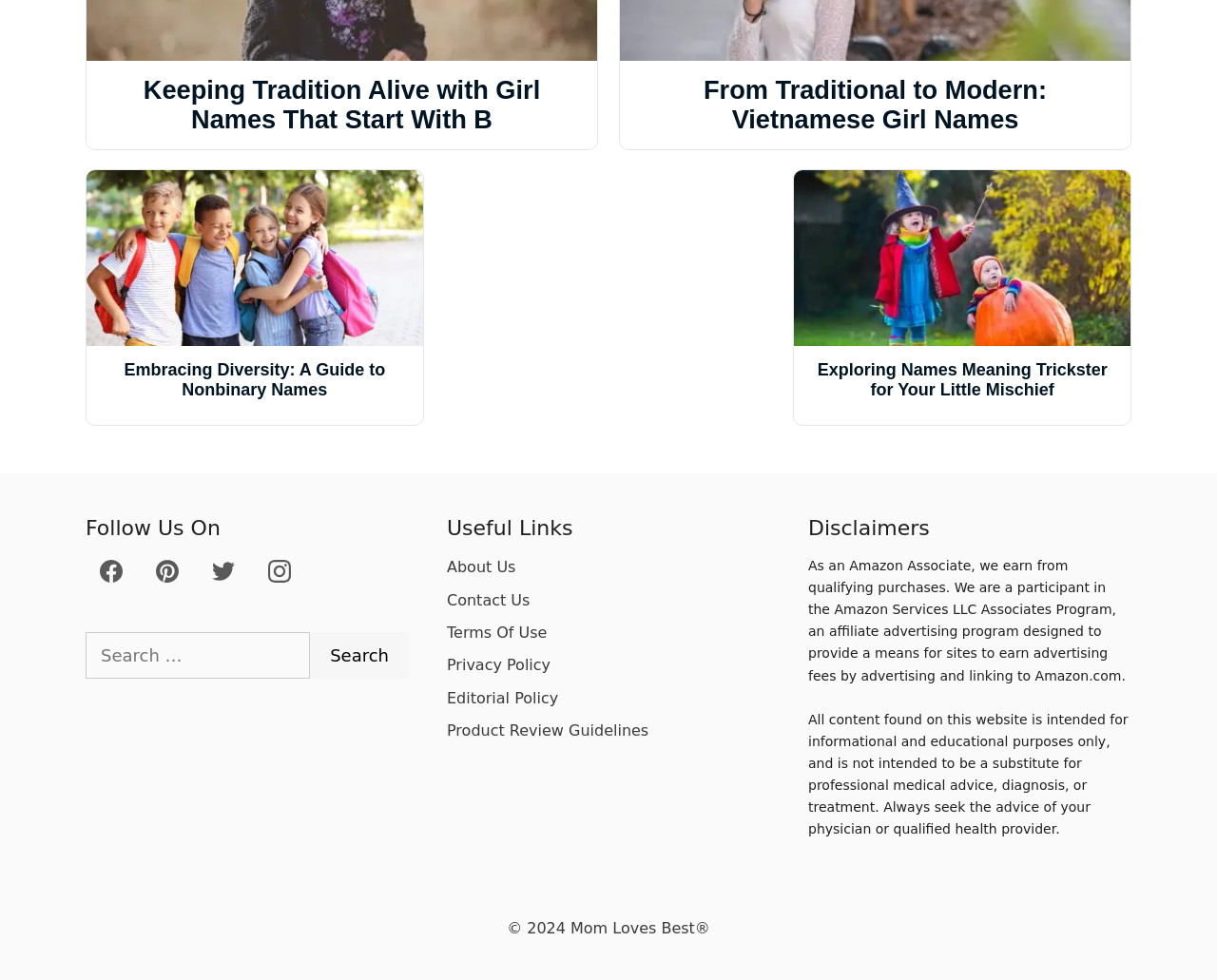What is the purpose of the search box?
Please provide a single word or phrase as your answer based on the screenshot.

To search the website